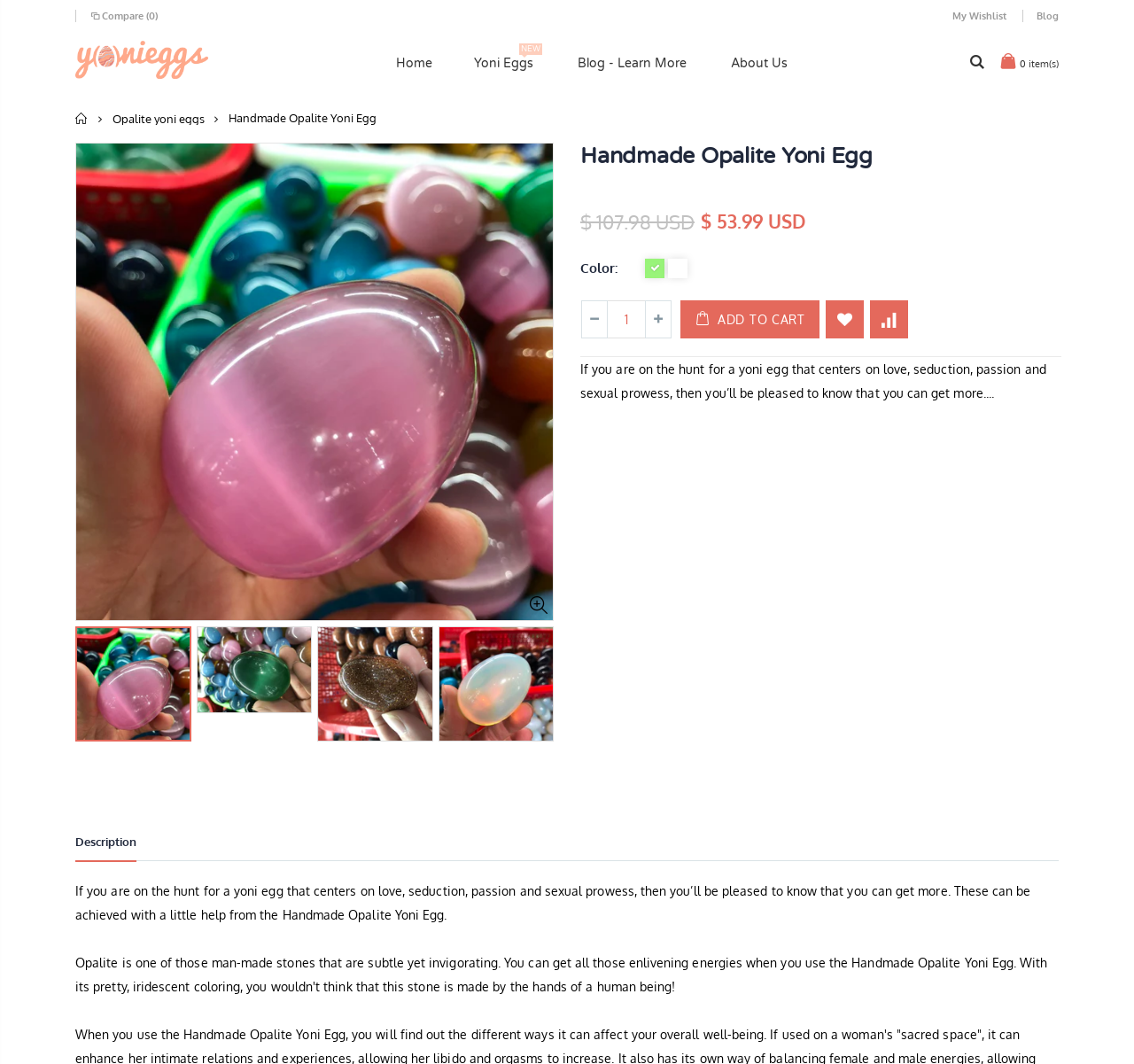Identify and provide the bounding box for the element described by: "Coloristics".

None